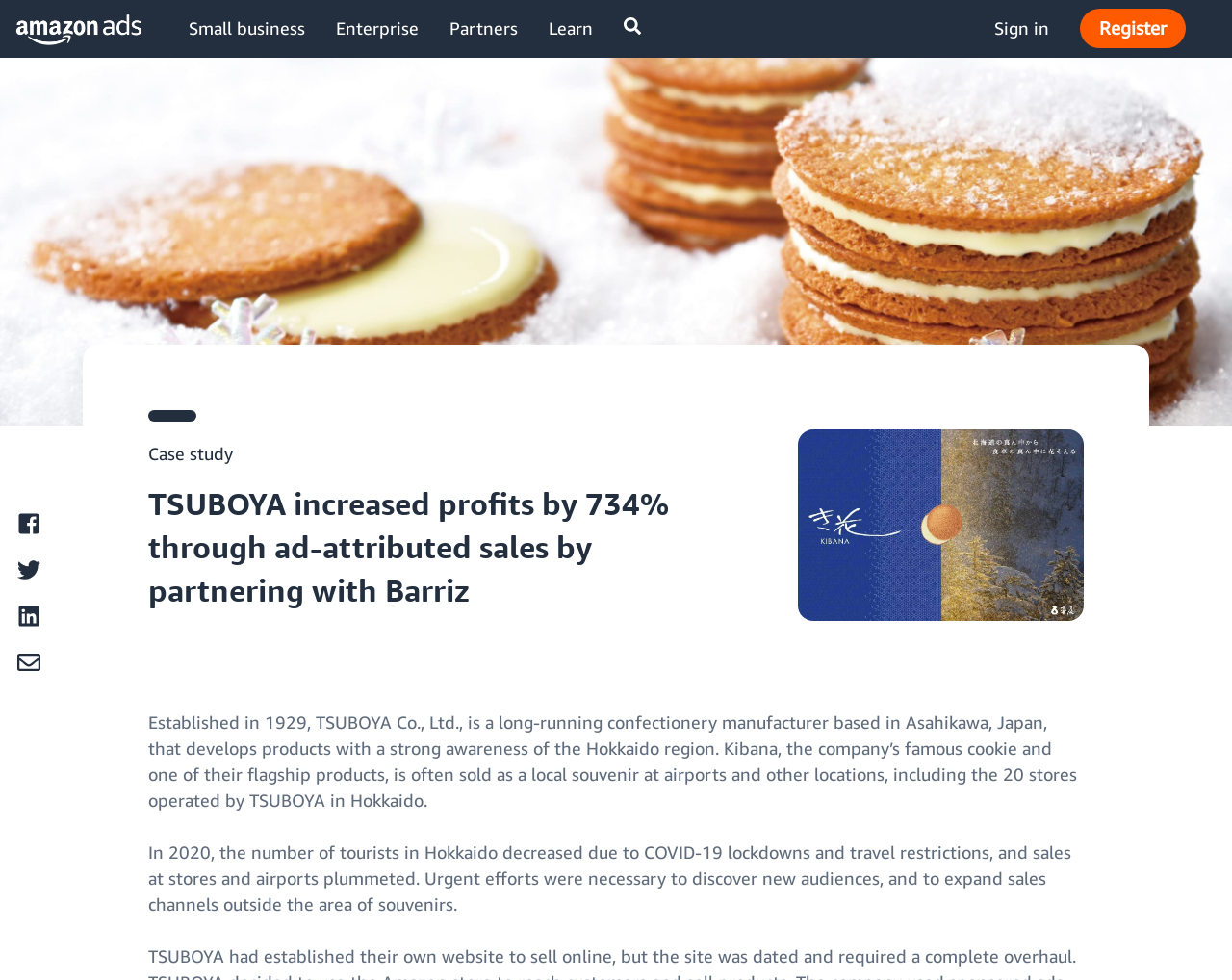Using the provided element description "rental voucher", determine the bounding box coordinates of the UI element.

None